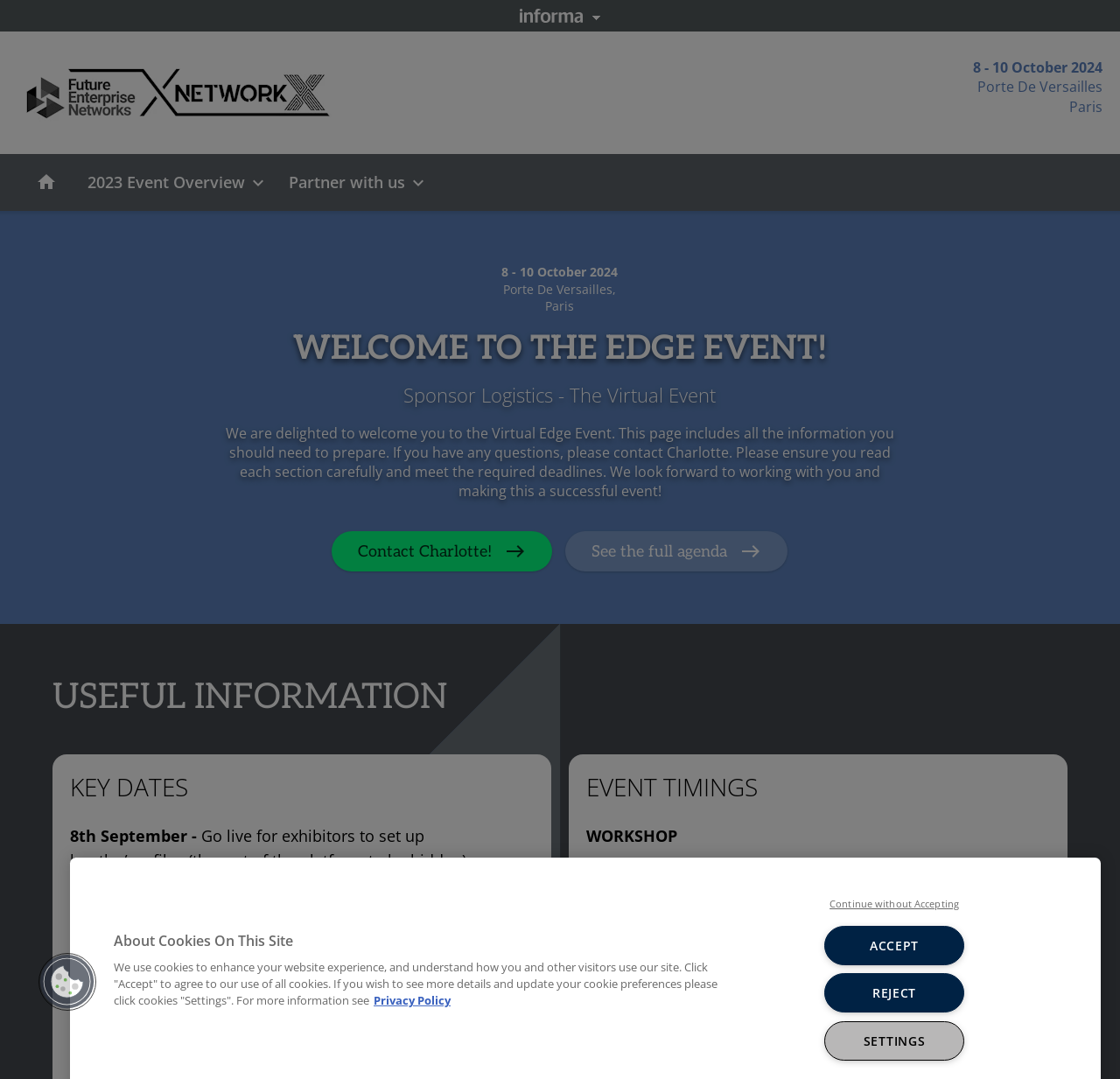Locate the bounding box of the UI element described by: "Agenda" in the given webpage screenshot.

[0.016, 0.195, 0.084, 0.234]